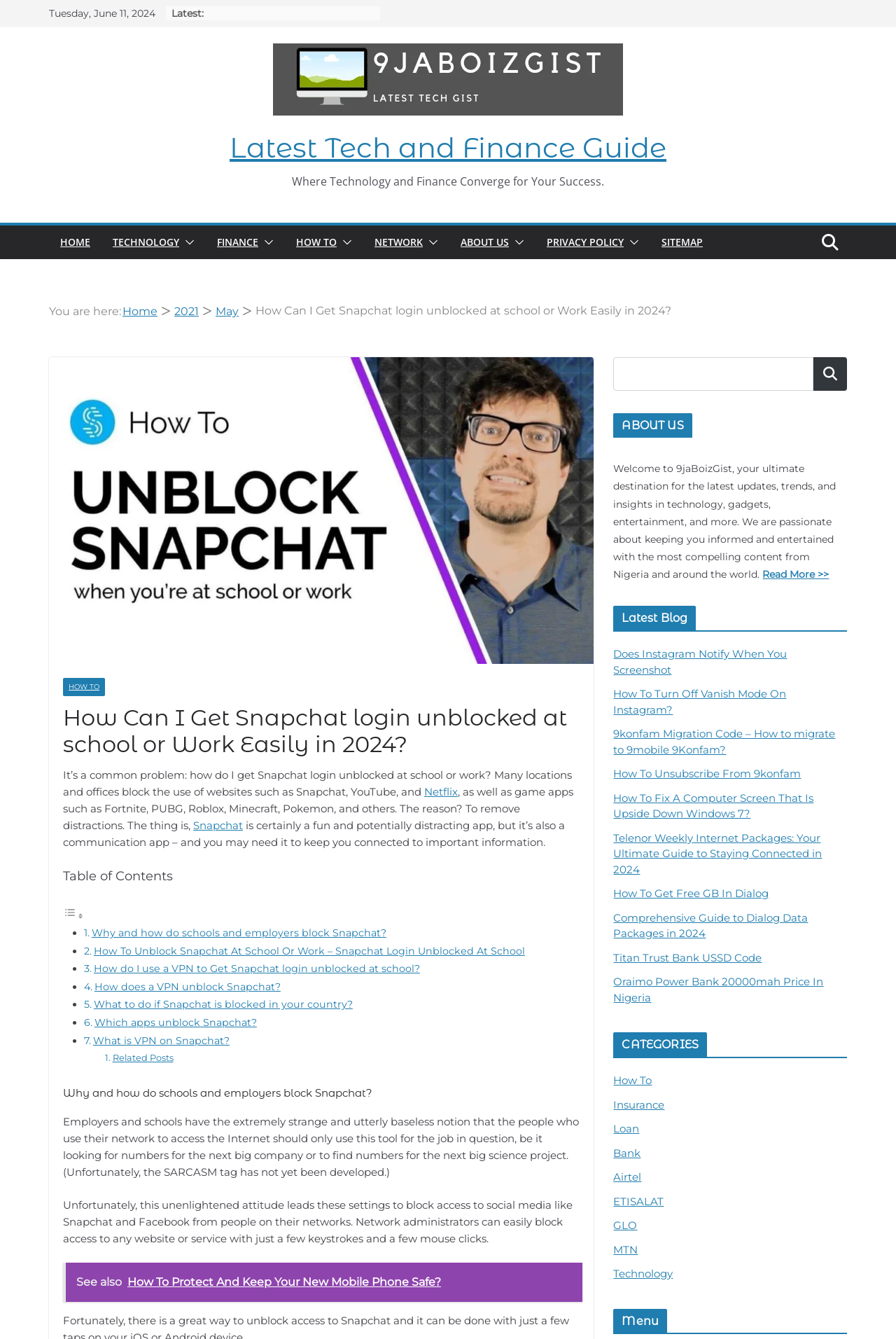What is the date of the latest update?
Using the screenshot, give a one-word or short phrase answer.

Tuesday, June 11, 2024